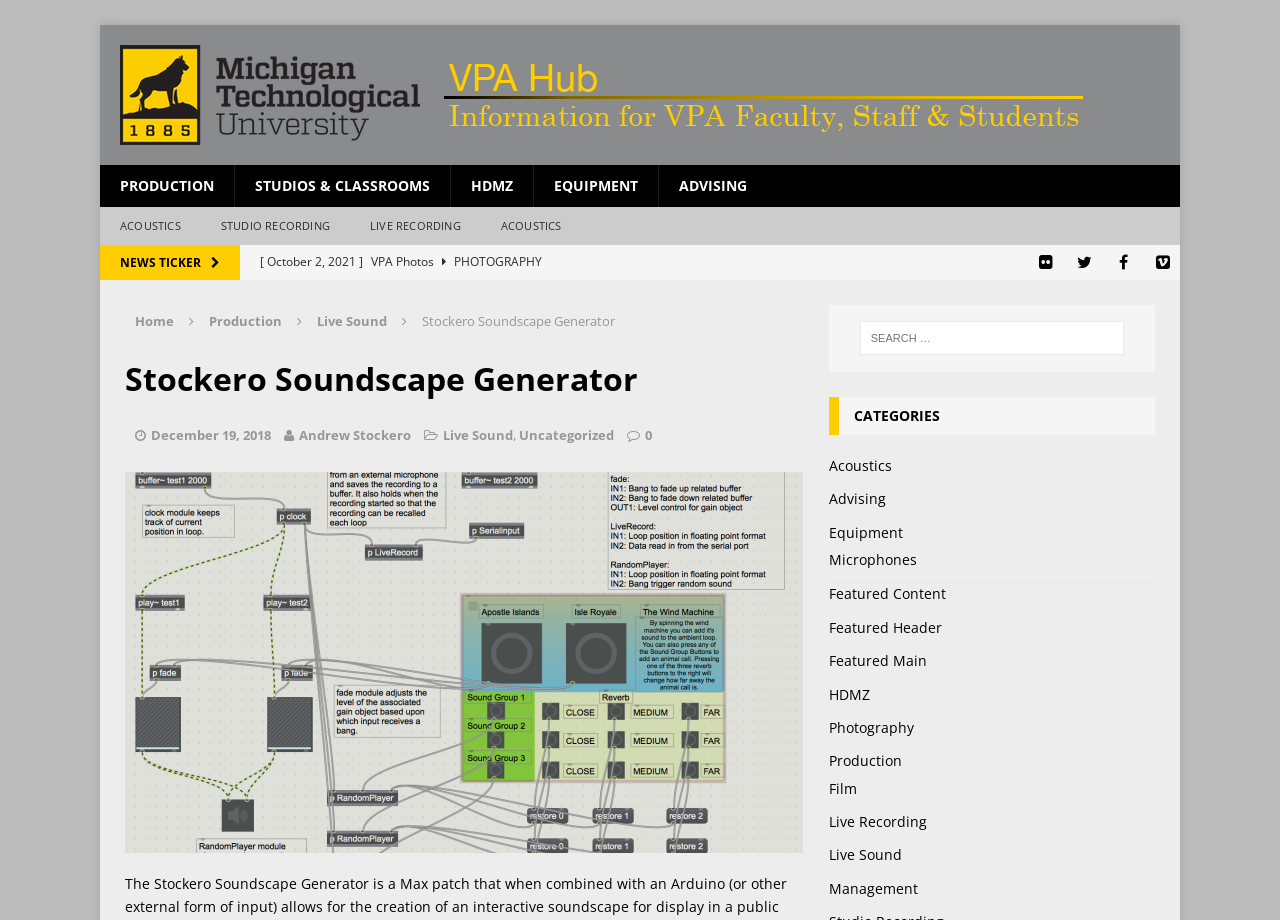Please analyze the image and give a detailed answer to the question:
What is the category of the link 'Rozsa 215: Recording Studio Tutorials'?

The link 'Rozsa 215: Recording Studio Tutorials' is present in the news ticker section of the webpage, and its category can be found by looking at the text that follows the link. The category is 'RECORDING STUDIO - ROZSA 215'.